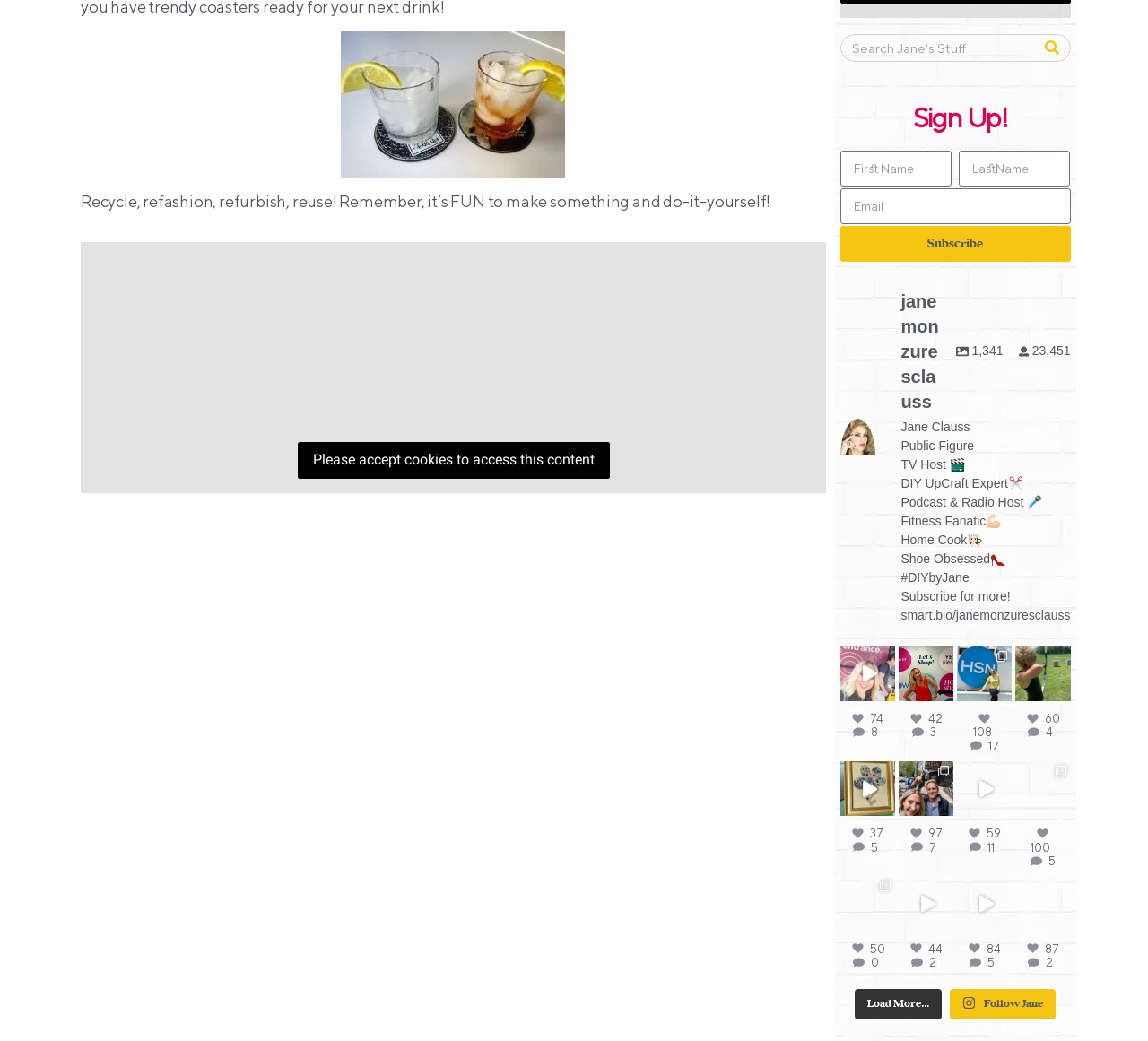Please indicate the bounding box coordinates for the clickable area to complete the following task: "Search". The coordinates should be specified as four float numbers between 0 and 1, i.e., [left, top, right, bottom].

[0.733, 0.033, 0.9, 0.058]